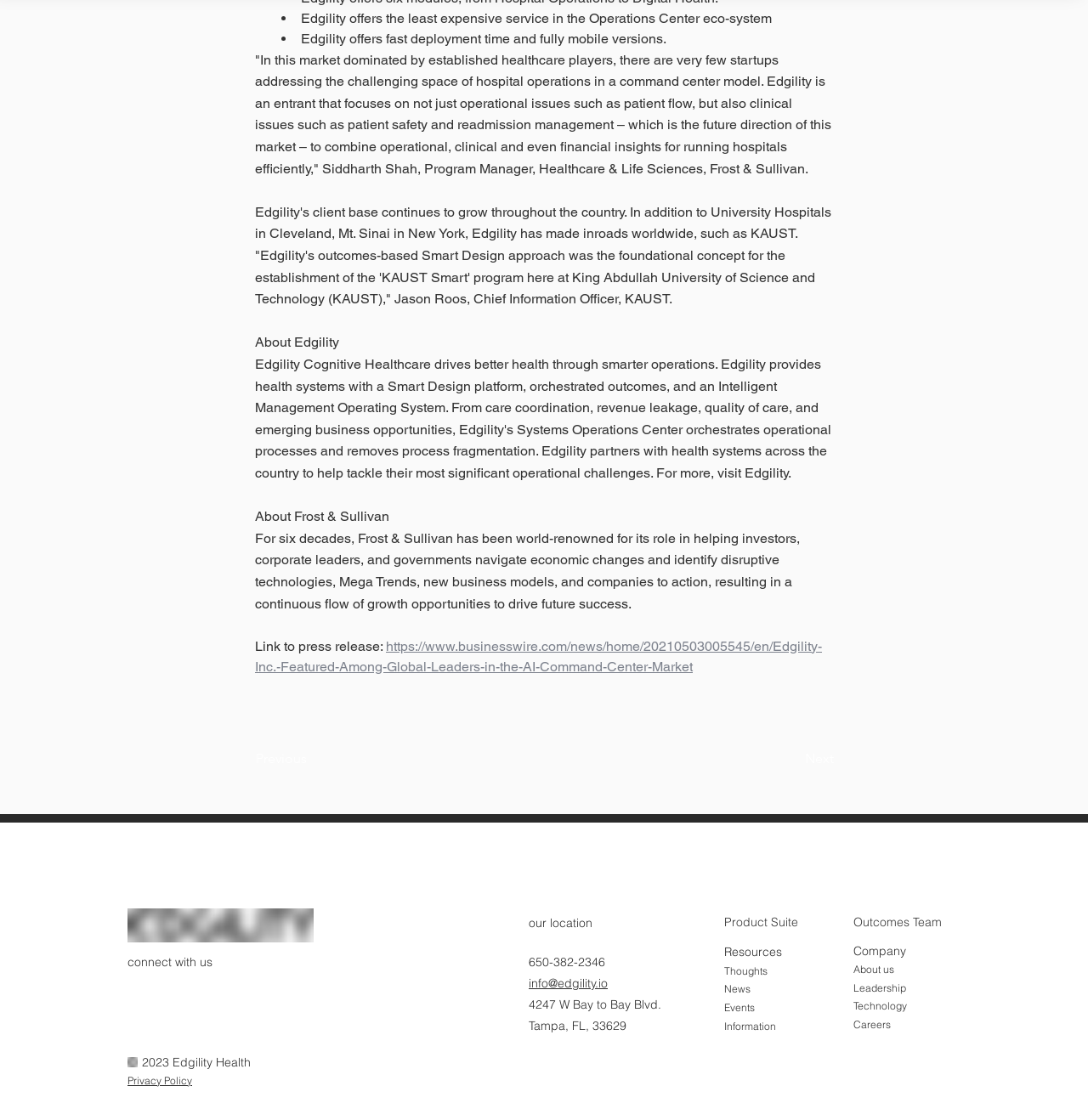Specify the bounding box coordinates of the area that needs to be clicked to achieve the following instruction: "Visit the press release link".

[0.234, 0.57, 0.755, 0.602]